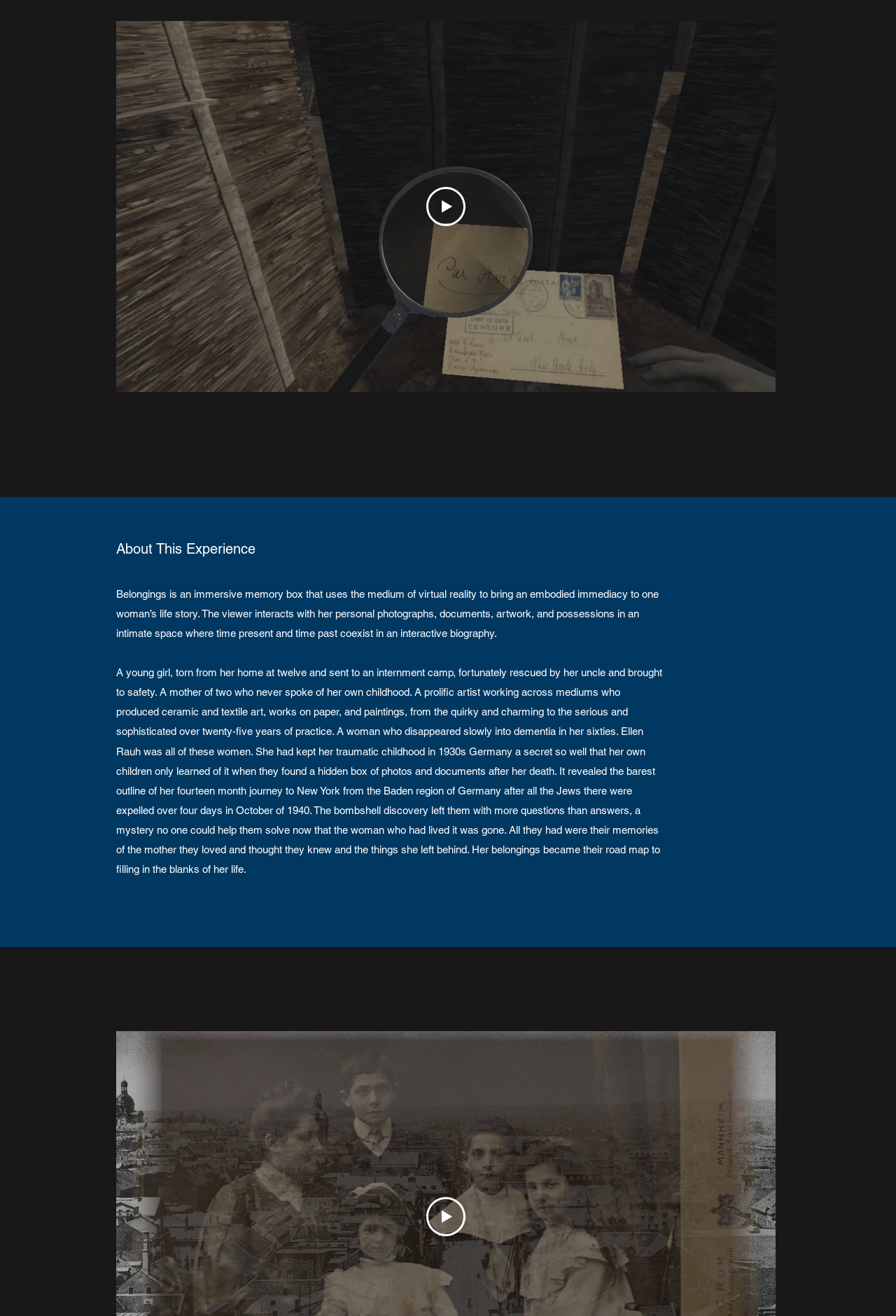Based on the element description: "Play VideoFacebookTwitterPinterestTumblrCopy LinkLink Copied", identify the UI element and provide its bounding box coordinates. Use four float numbers between 0 and 1, [left, top, right, bottom].

[0.13, 0.016, 0.866, 0.298]